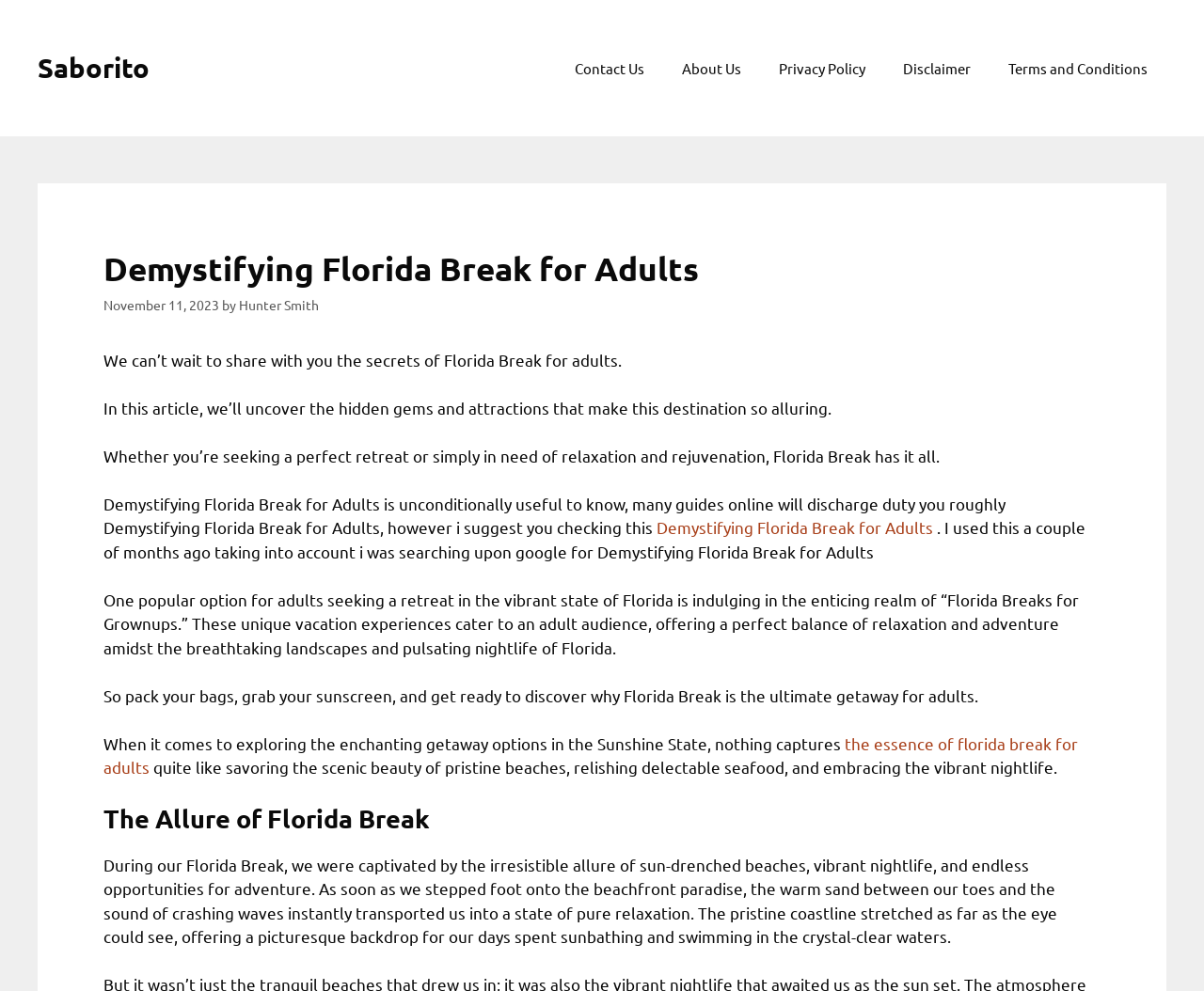Locate the bounding box coordinates of the item that should be clicked to fulfill the instruction: "Go to the 'About Us' page".

[0.551, 0.047, 0.631, 0.09]